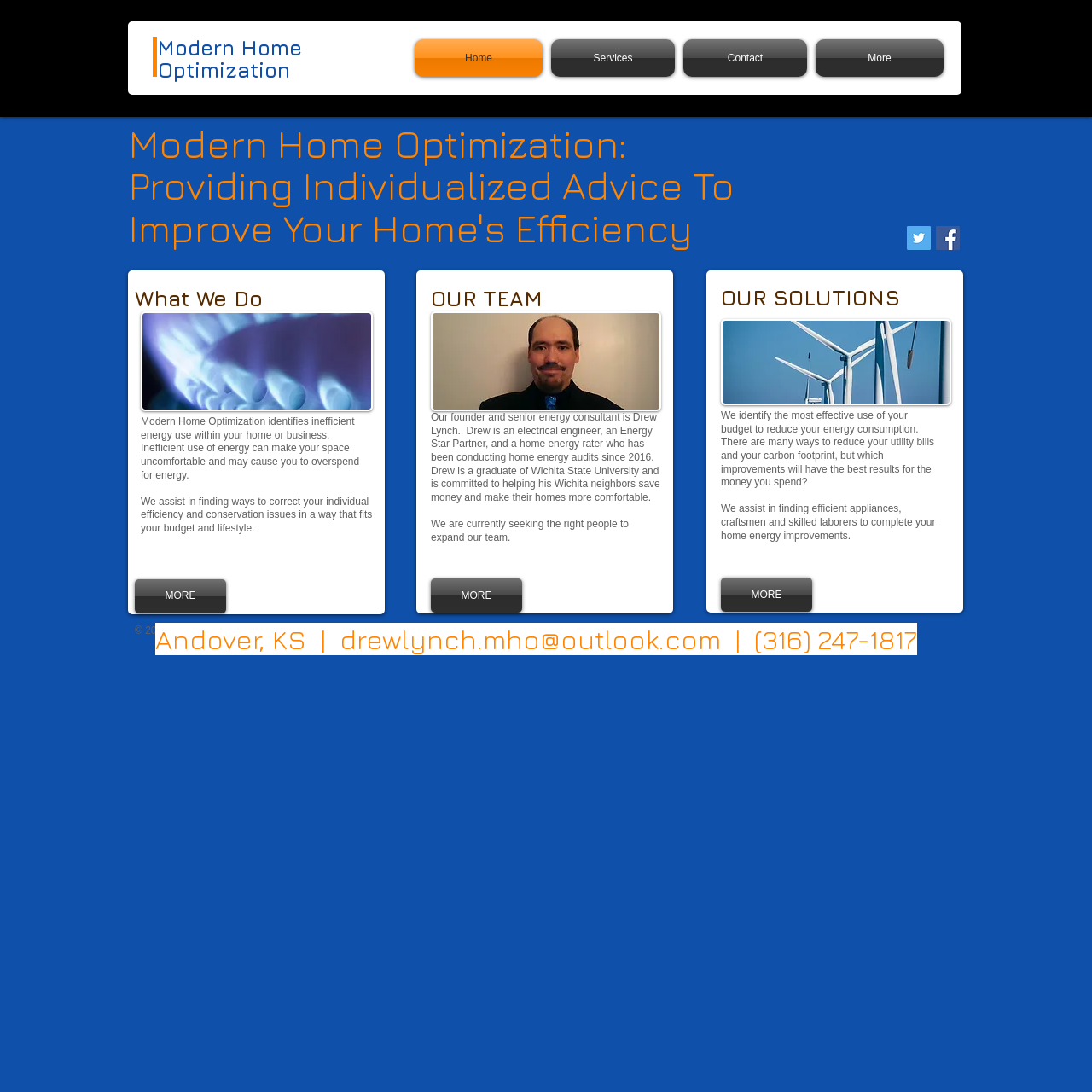Please determine the bounding box coordinates of the element to click on in order to accomplish the following task: "Click on the 'Home' link". Ensure the coordinates are four float numbers ranging from 0 to 1, i.e., [left, top, right, bottom].

[0.38, 0.036, 0.501, 0.07]